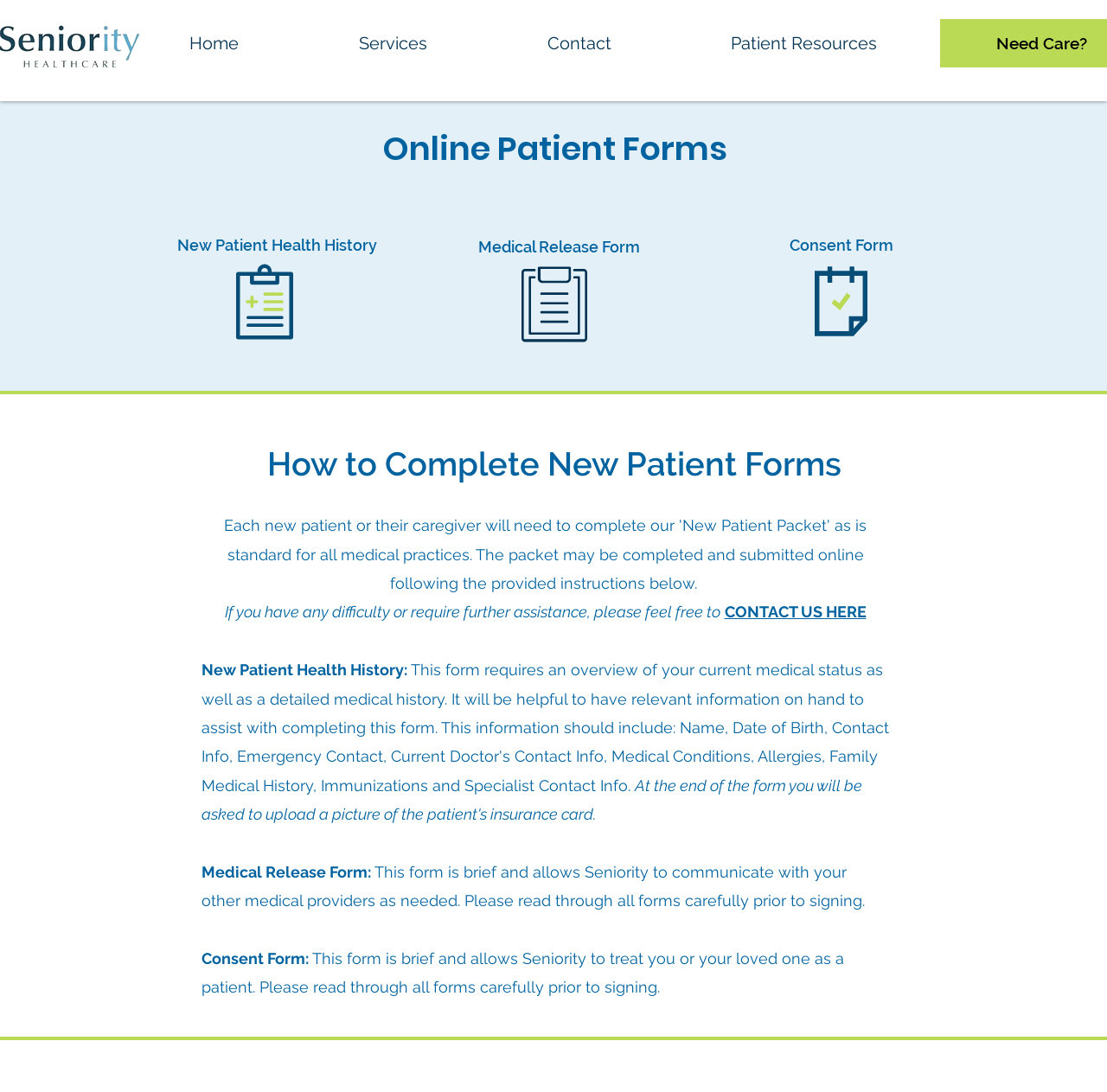What is the section below the navigation menu called?
Refer to the image and respond with a one-word or short-phrase answer.

Portal